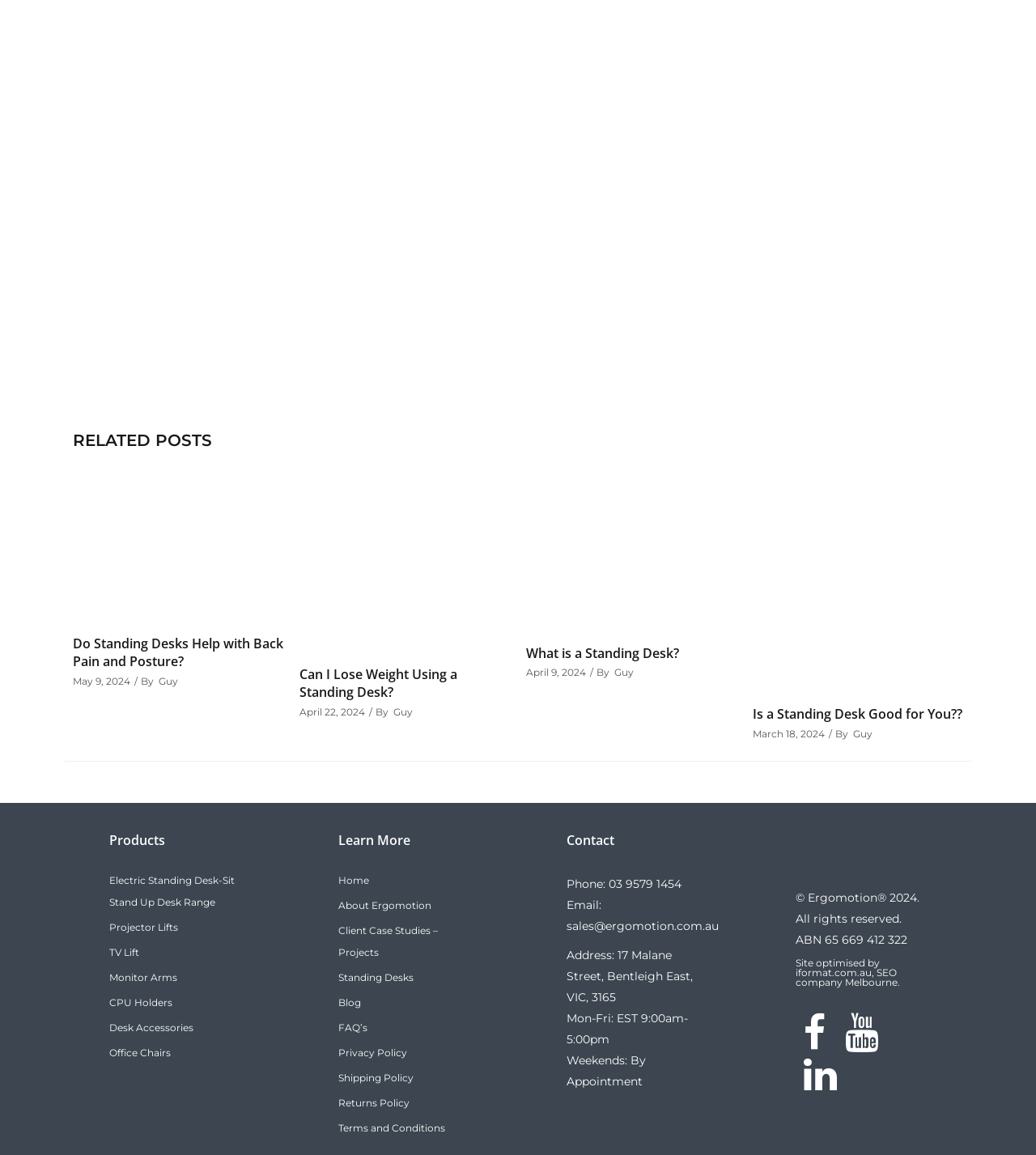How many categories are there under 'Products'?
Please provide a single word or phrase based on the screenshot.

6